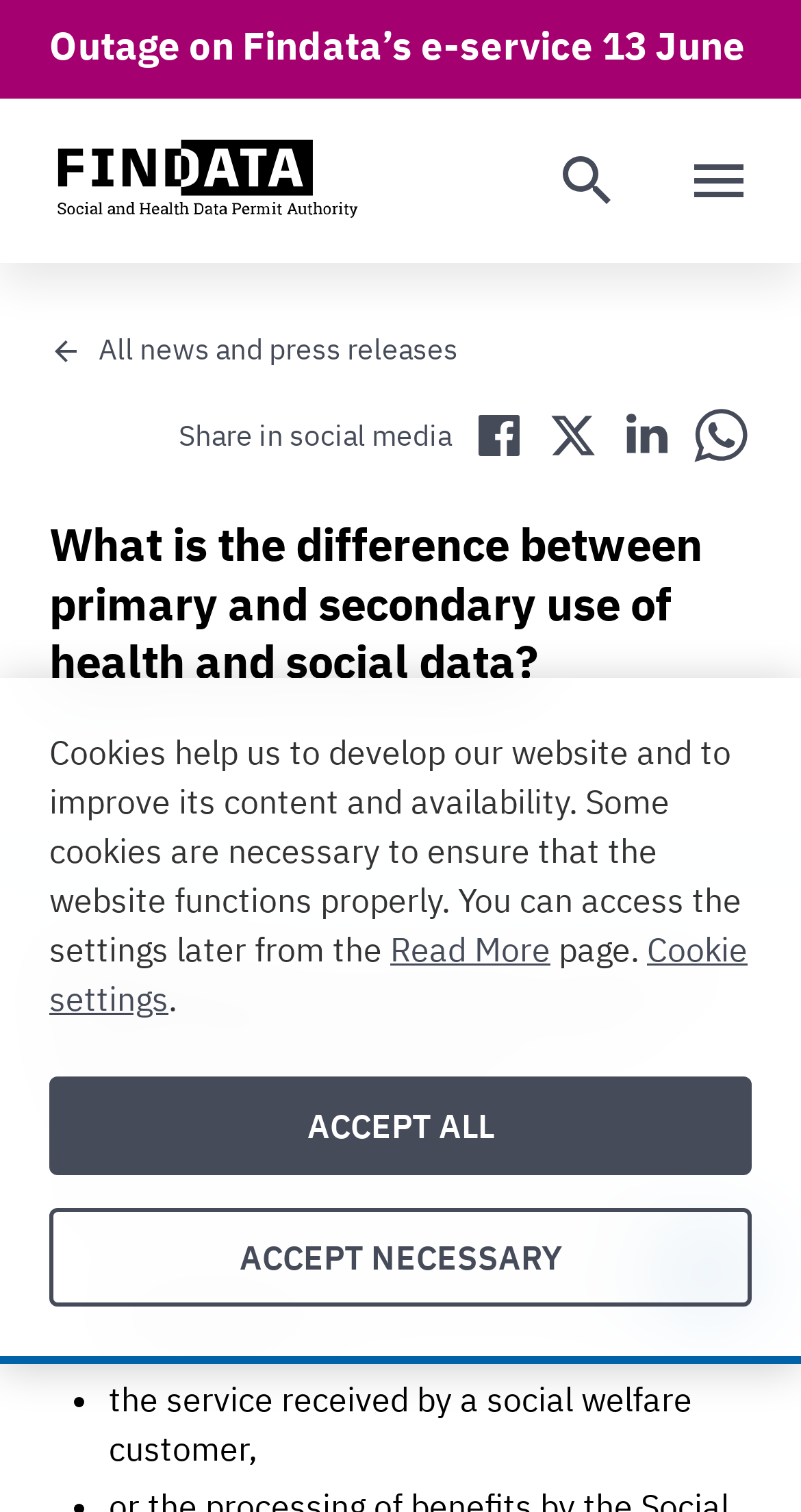Determine the bounding box coordinates of the clickable element necessary to fulfill the instruction: "visit 'radiusglobal.co.th'". Provide the coordinates as four float numbers within the 0 to 1 range, i.e., [left, top, right, bottom].

None